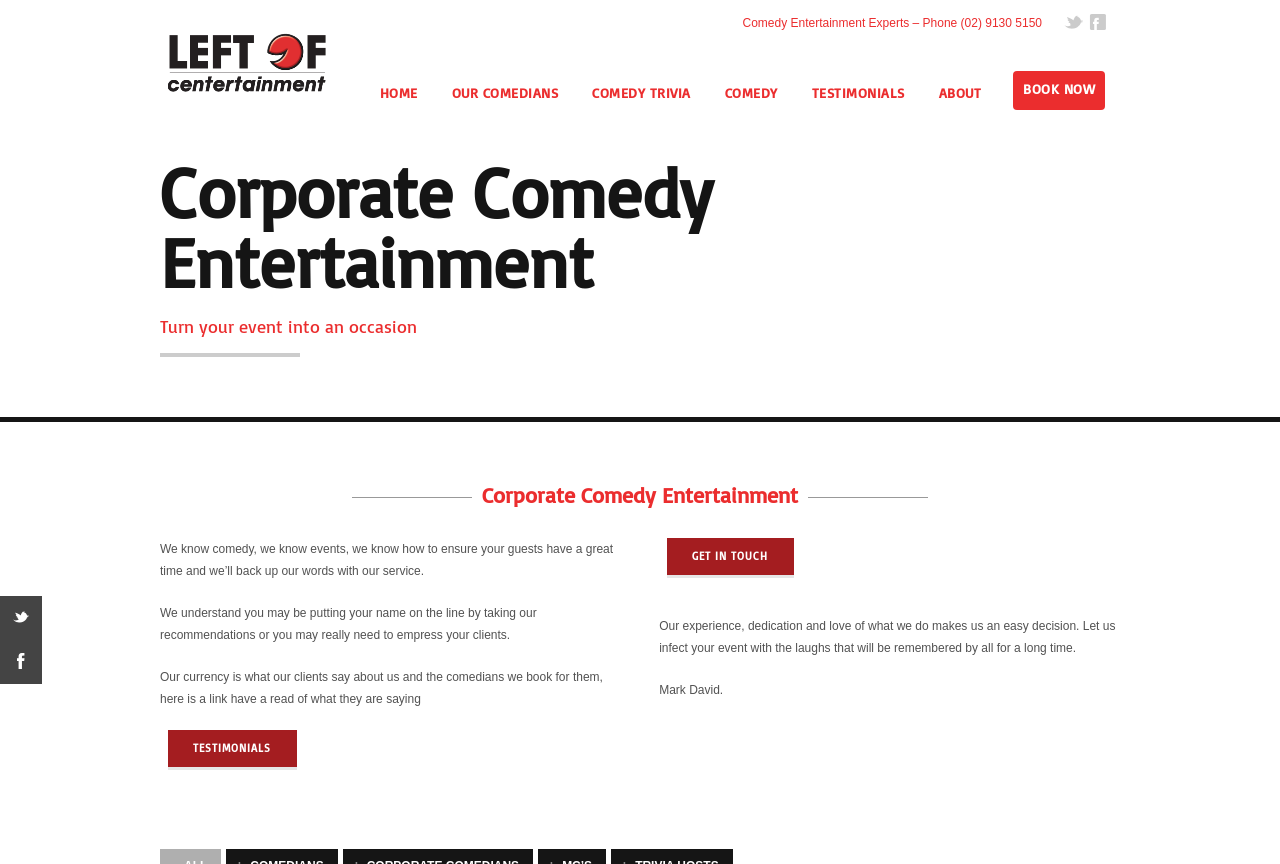What can be inferred about the company's reputation?
Please answer the question with as much detail and depth as you can.

The company has a good reputation, as indicated by the mention of testimonials and the statement 'Our currency is what our clients say about us and the comedians we book for them'.